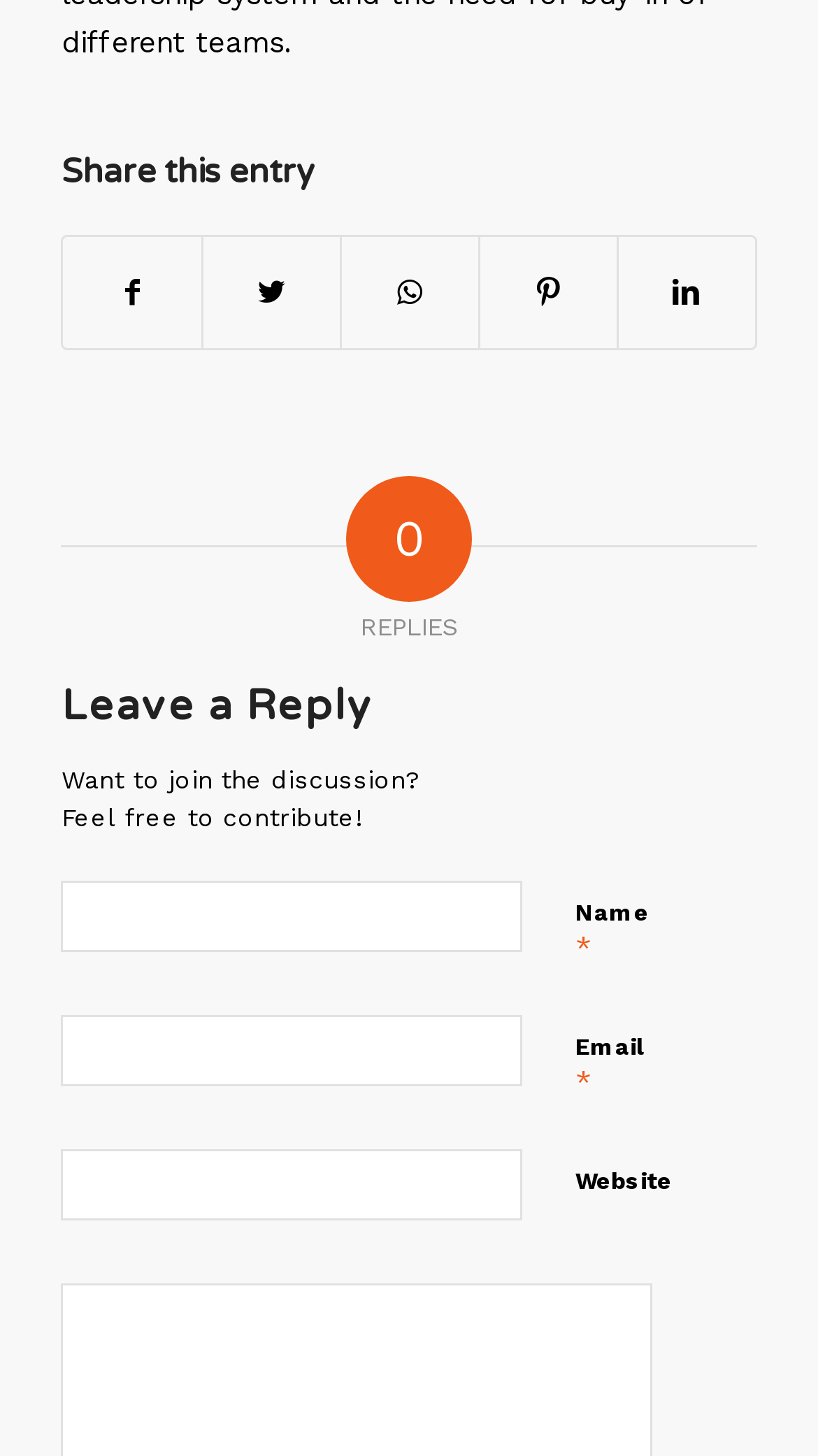Answer this question in one word or a short phrase: What is required to leave a reply?

Name and Email